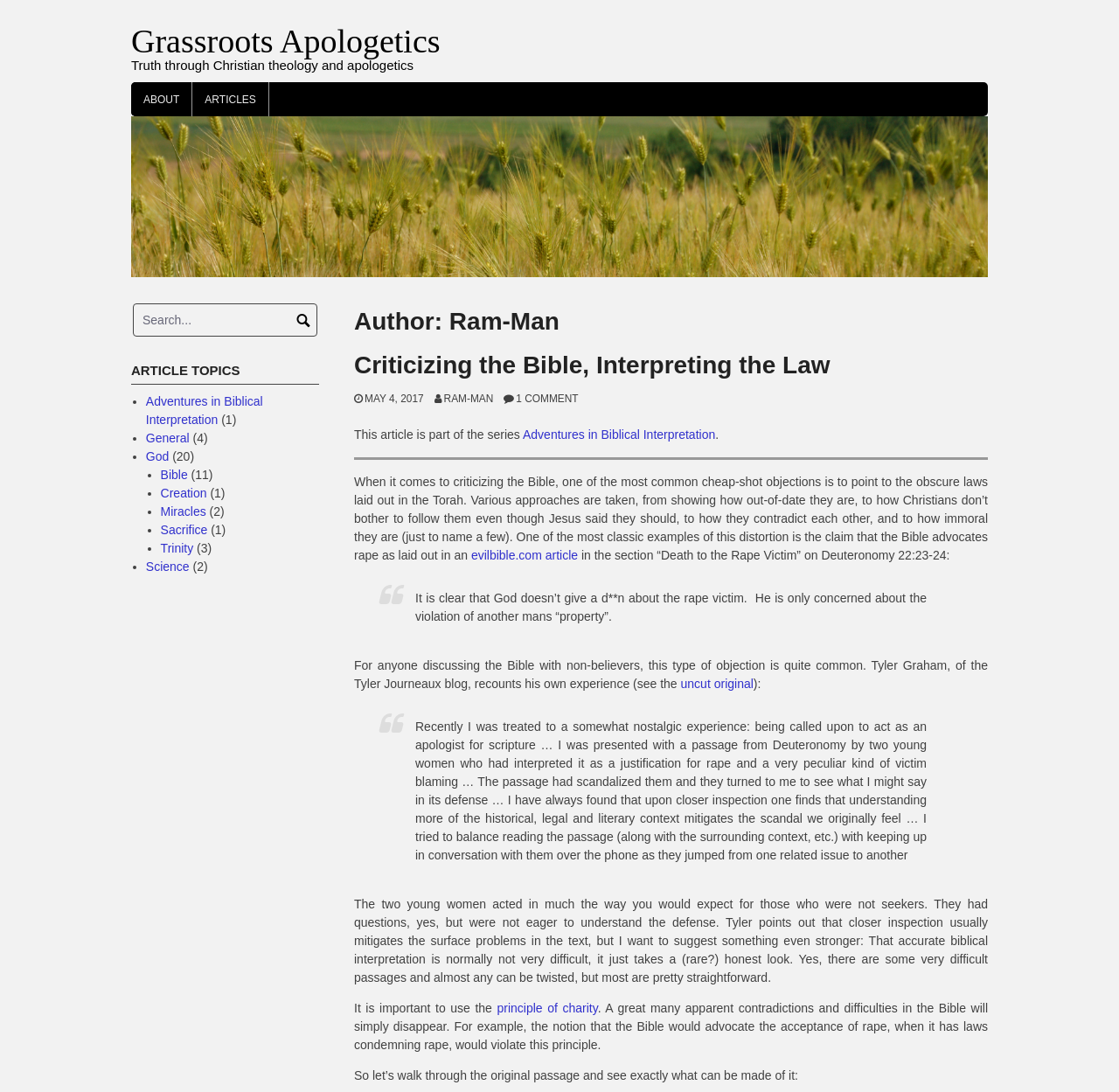Locate the bounding box coordinates of the clickable element to fulfill the following instruction: "View articles under the 'Adventures in Biblical Interpretation' topic". Provide the coordinates as four float numbers between 0 and 1 in the format [left, top, right, bottom].

[0.13, 0.361, 0.235, 0.391]